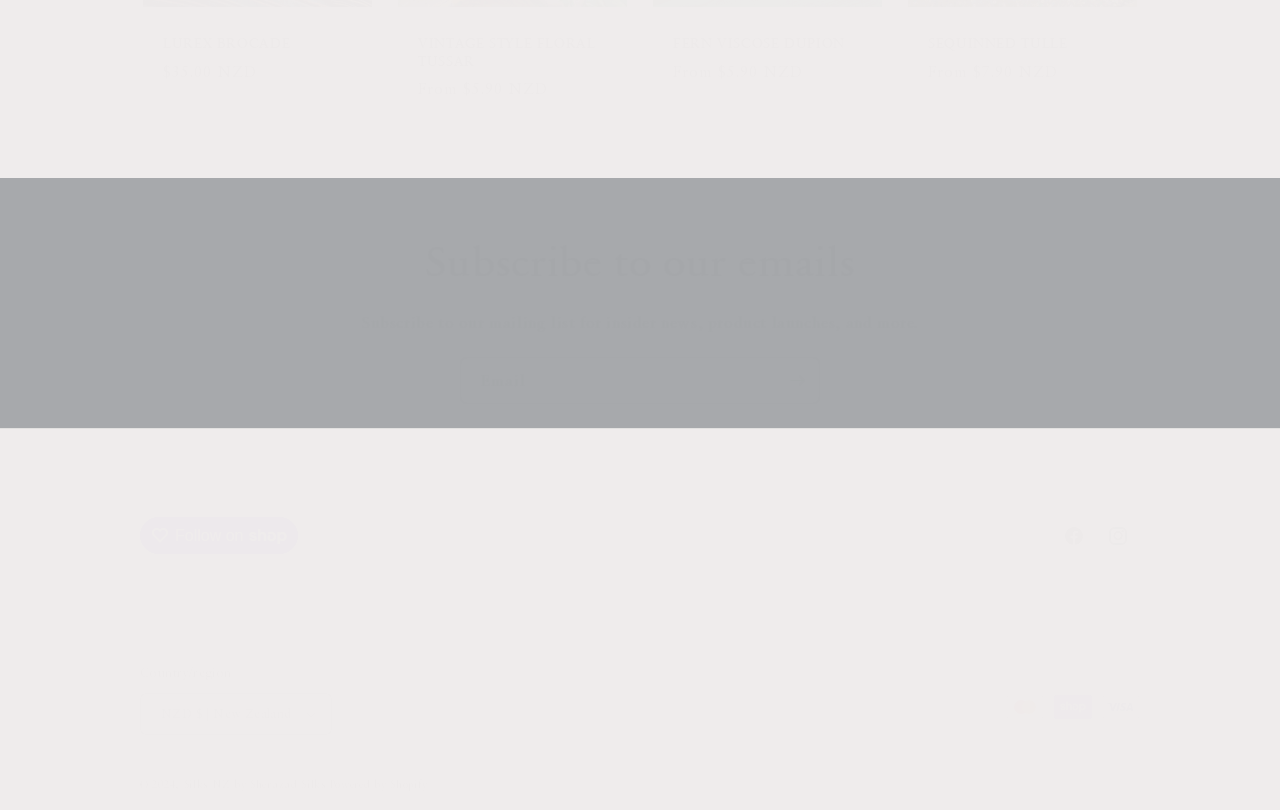Determine the coordinates of the bounding box that should be clicked to complete the instruction: "Enter email address". The coordinates should be represented by four float numbers between 0 and 1: [left, top, right, bottom].

[0.36, 0.442, 0.64, 0.498]